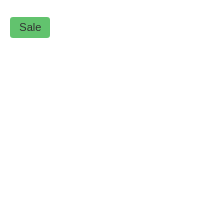Generate an in-depth description of the visual content.

The image prominently features a green tag labeled "Sale," indicating a promotional offer on a product. This eye-catching graphic is typically used in online retail settings to highlight discounted items or special deals, drawing customers' attention and encouraging purchases. The bright color of the tag contrasts with a neutral or white background, making it easily visible. This promotional element suggests that products associated with this tag may be available at reduced prices, enticing potential buyers to explore more about the featured offerings.